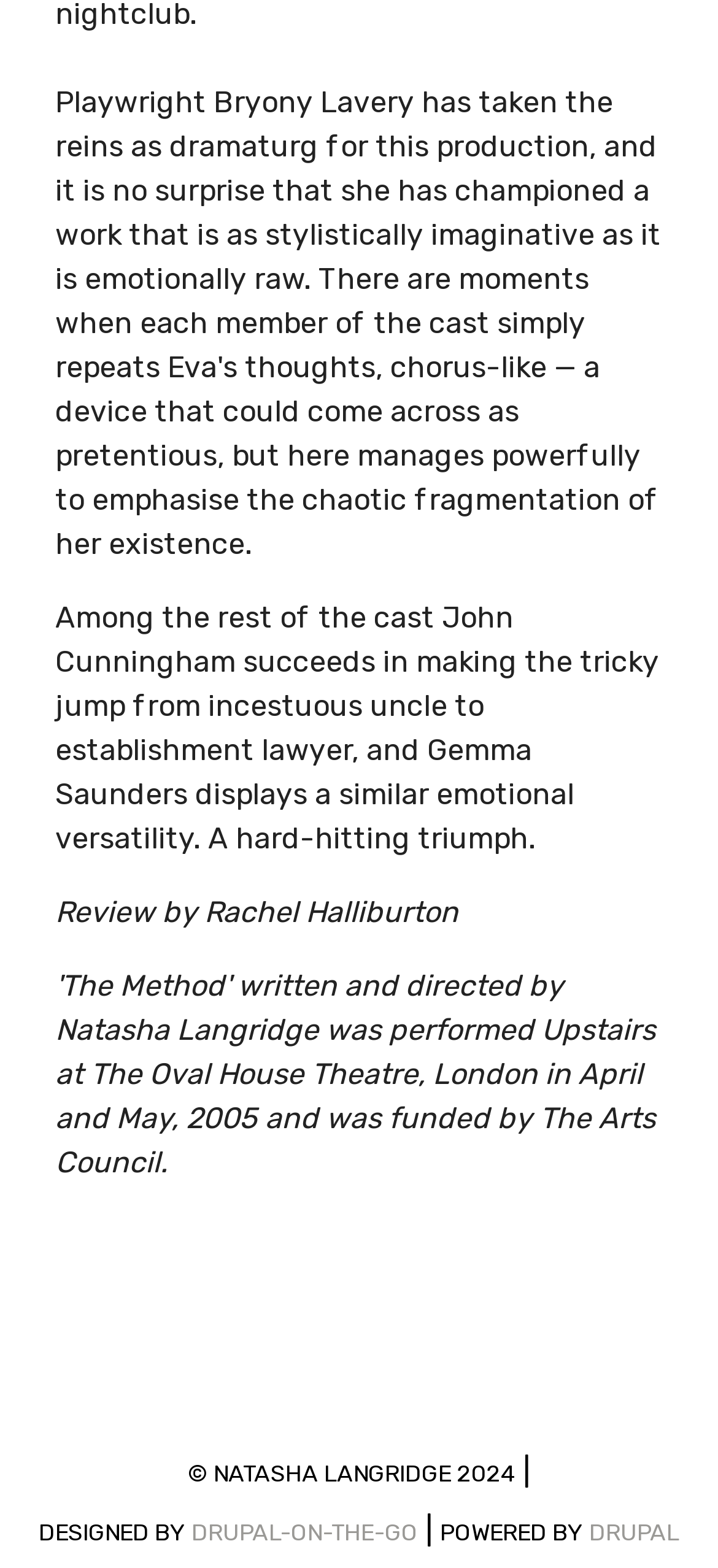Who wrote the review?
Please use the visual content to give a single word or phrase answer.

Rachel Halliburton